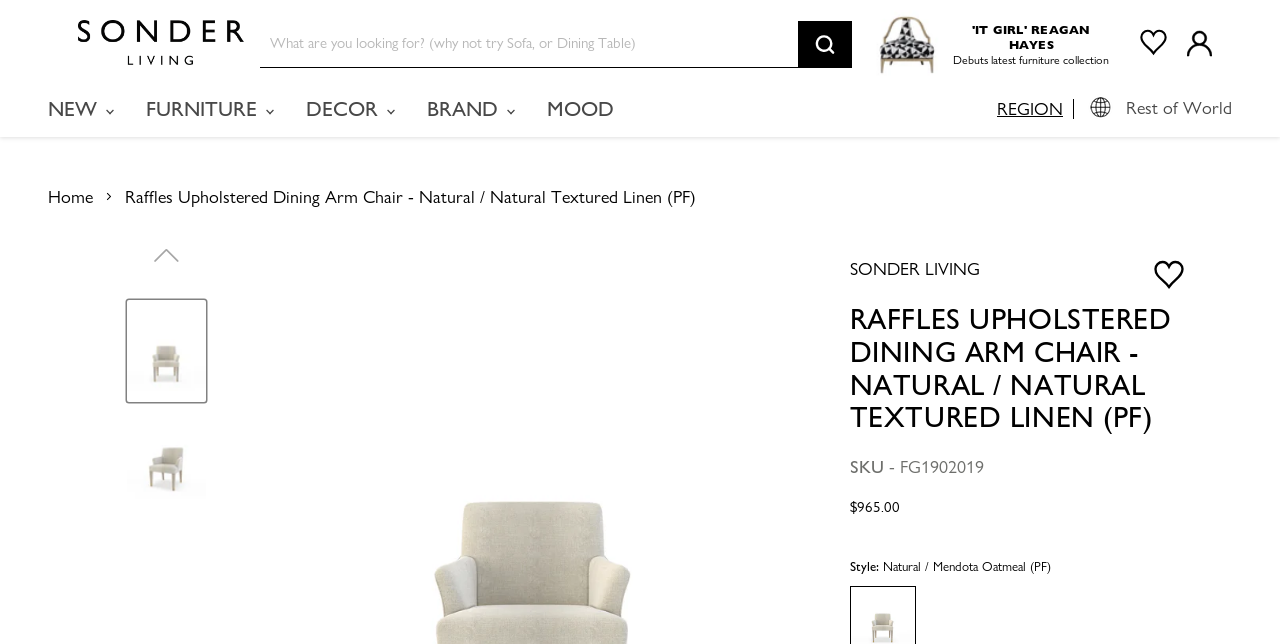Respond to the following query with just one word or a short phrase: 
What is the material of the legs of the chair?

Parchment finish